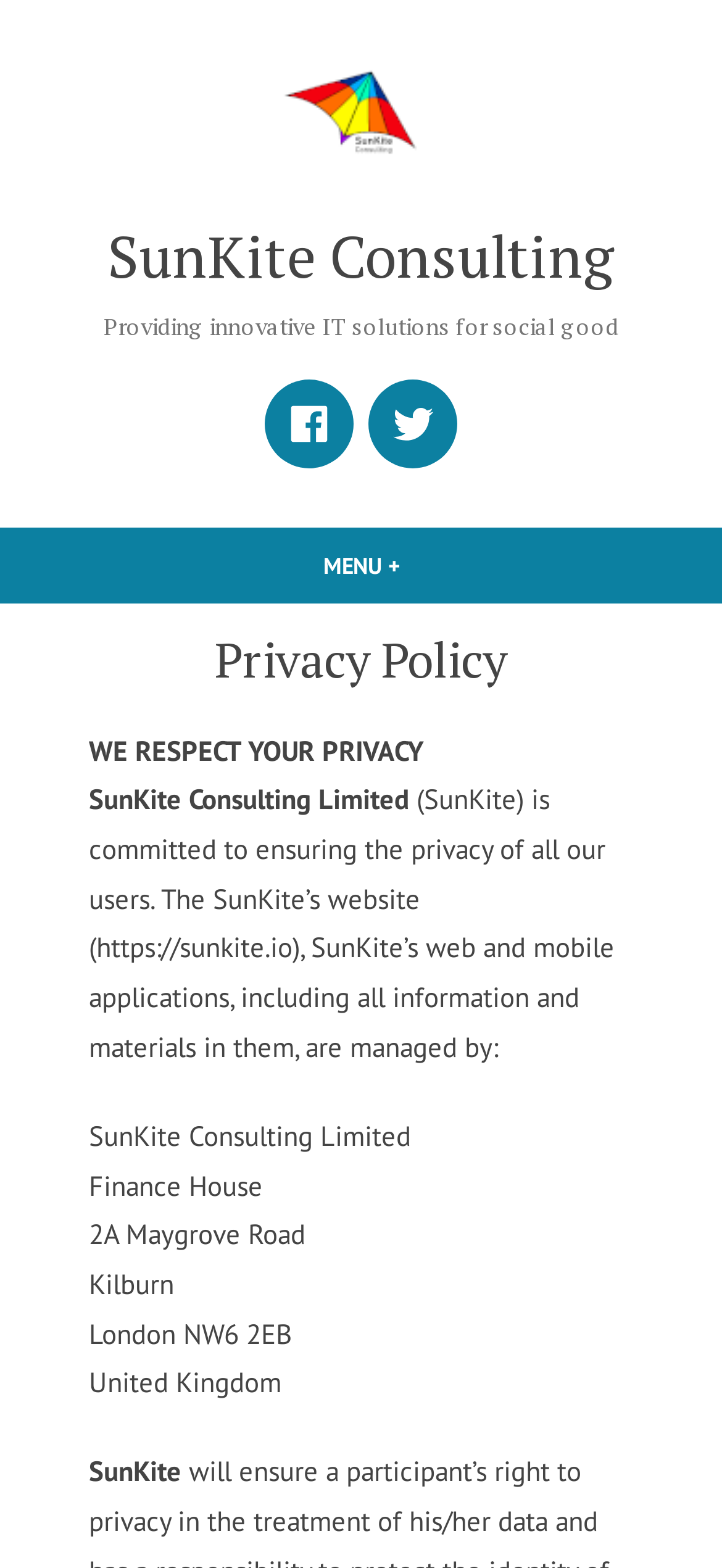Detail the features and information presented on the webpage.

The webpage is about the privacy policy of SunKite Consulting Limited. At the top, there is a logo of SunKite Consulting, which is an image, accompanied by a link with the same name. Below the logo, there is a tagline that reads "Providing innovative IT solutions for social good". 

On the top left, there is a main navigation menu with a button labeled "MENU + EXPANDED COLLAPSED". On the top right, there are social links to Facebook and Twitter. 

The main content of the page is divided into sections. The first section has a heading that reads "Privacy Policy". Below the heading, there is a bold text that says "WE RESPECT YOUR PRIVACY". The following paragraph explains that SunKite Consulting Limited is committed to ensuring the privacy of all its users, and that its website, web and mobile applications are managed by the company.

The next section appears to be the company's address, which includes "Finance House", "2A Maygrove Road", "Kilburn", "London NW6 2EB", and "United Kingdom". Finally, there is a mention of "SunKite" at the bottom of the page.